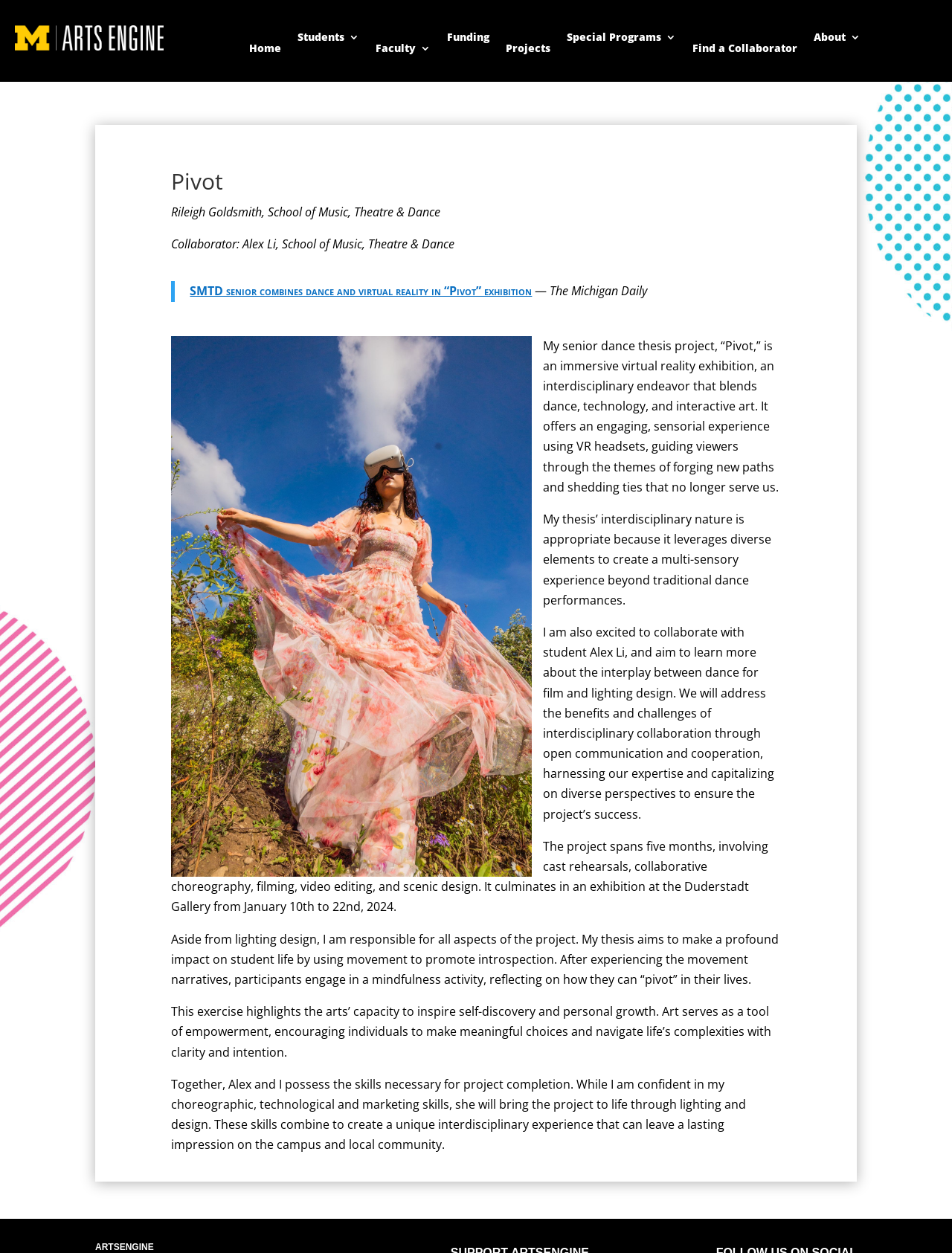What is the name of the student who created the Pivot project?
Provide an in-depth and detailed answer to the question.

I found the answer by looking at the StaticText element with the text 'Rileigh Goldsmith, School of Music, Theatre & Dance' which is located inside the article element.